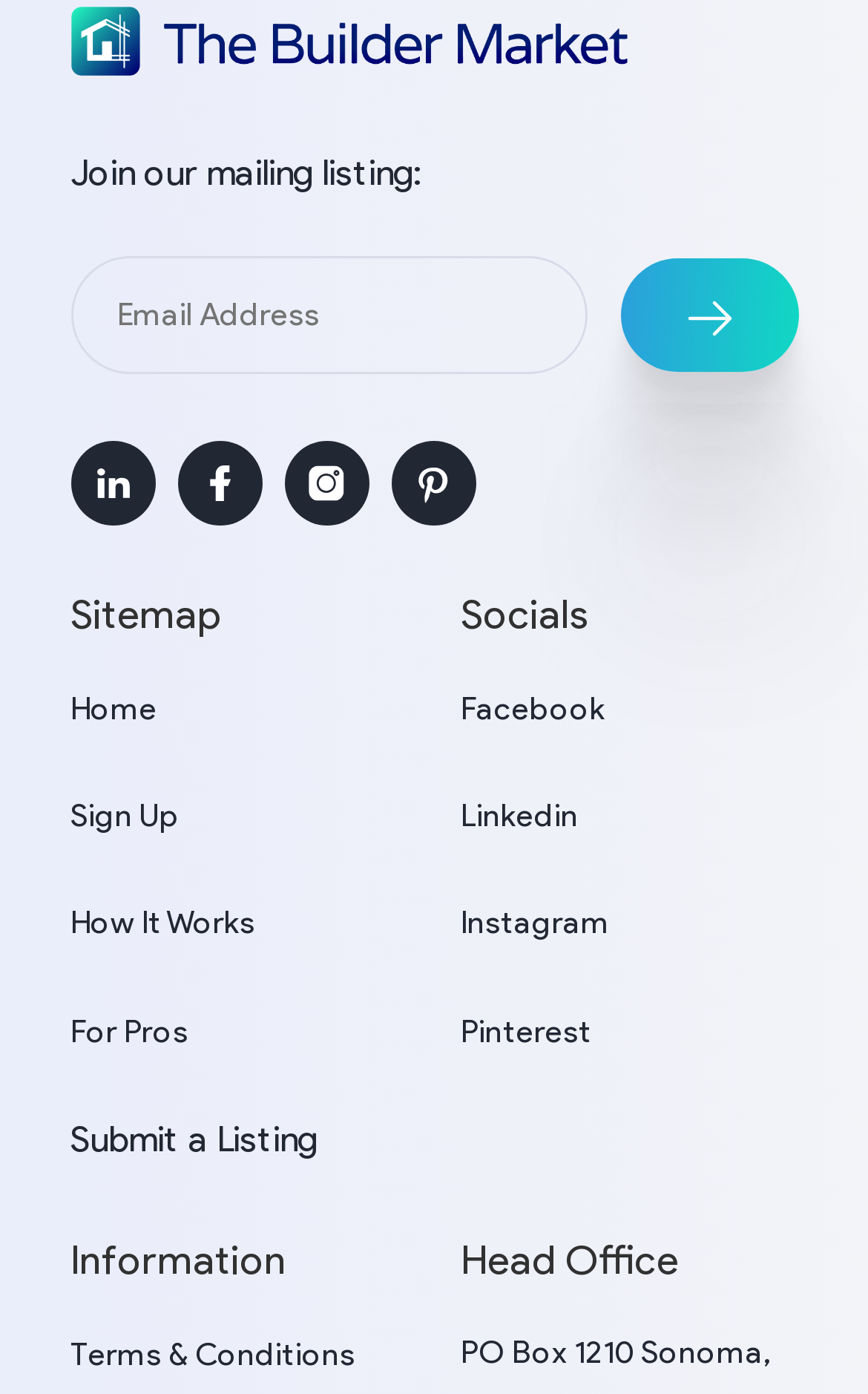Give a one-word or one-phrase response to the question: 
What is the last link in the Sitemap section?

For Pros